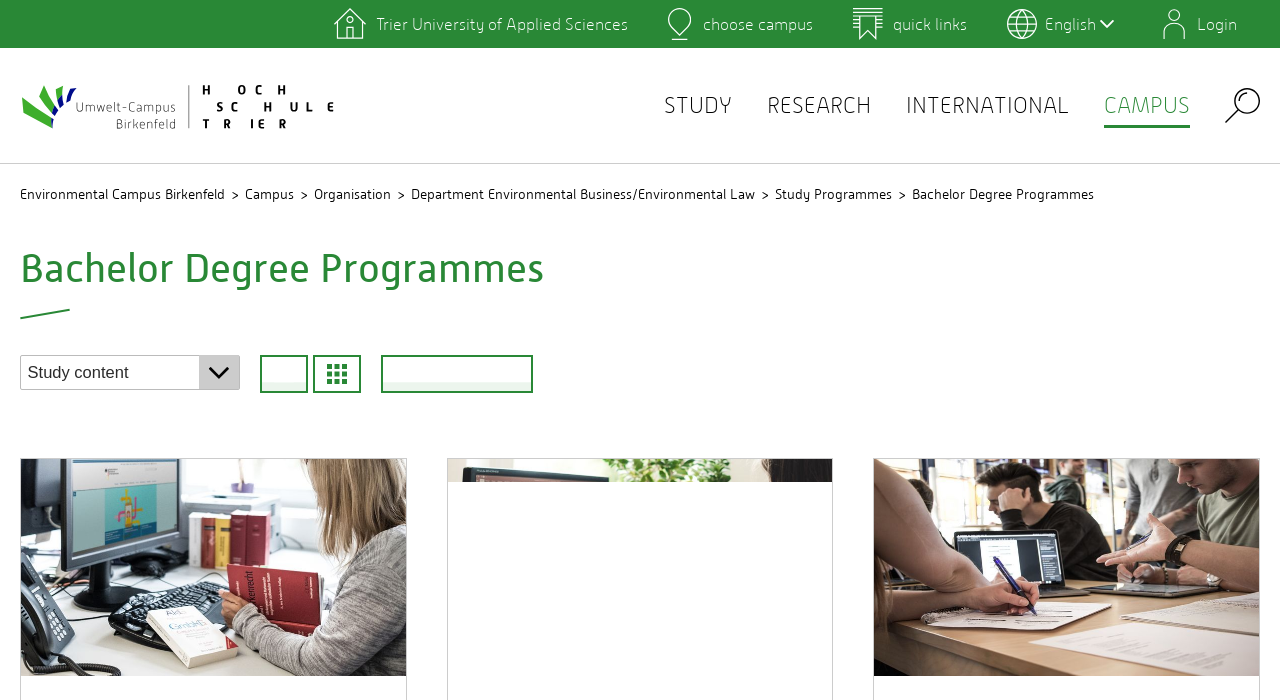Kindly determine the bounding box coordinates for the clickable area to achieve the given instruction: "login".

[0.898, 0.0, 0.984, 0.069]